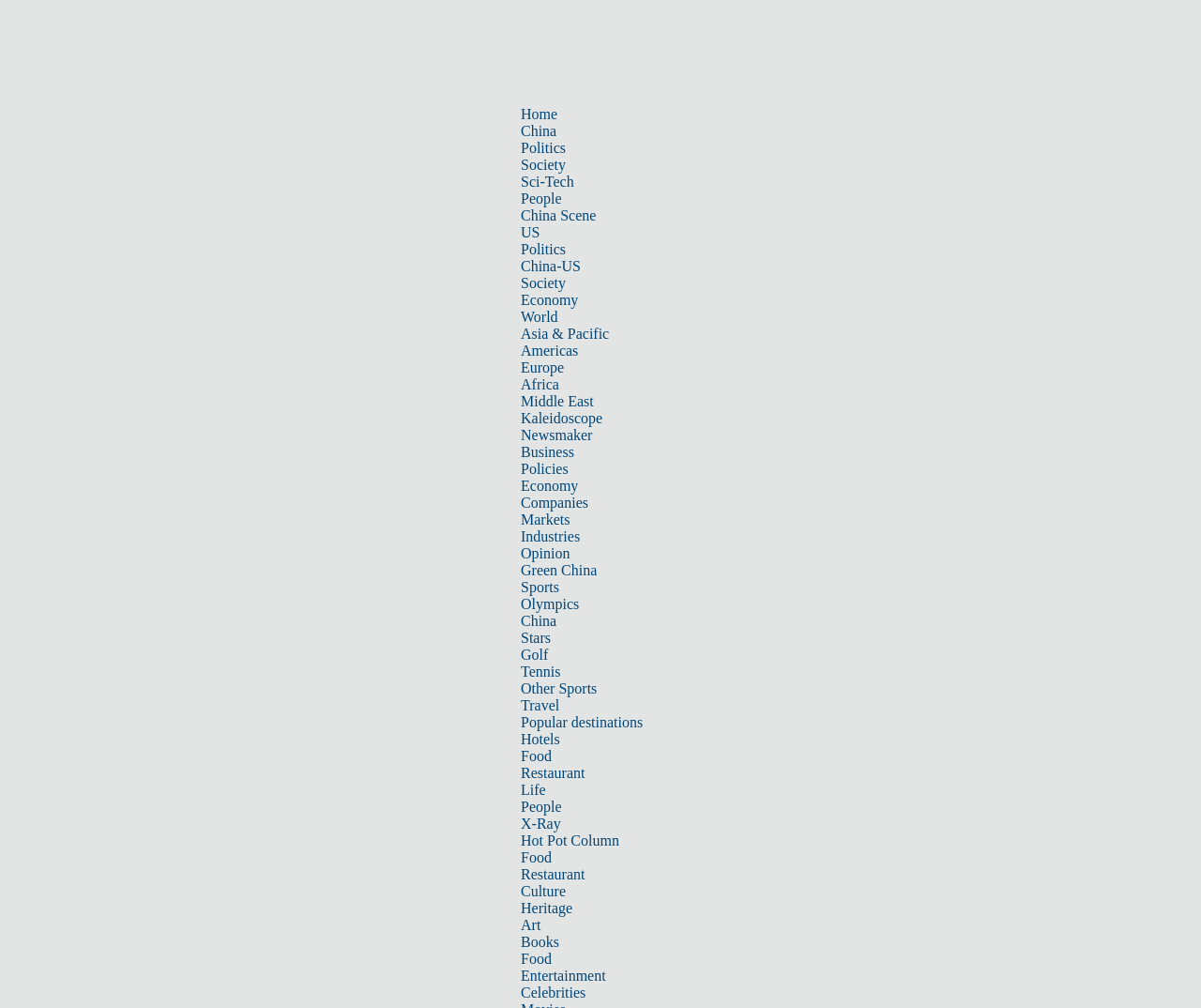Illustrate the webpage's structure and main components comprehensively.

This webpage appears to be a news website, specifically the China Daily, with a focus on the funeral of Liang Sili, a renowned Chinese space scientist. 

At the top of the page, there is a navigation menu with multiple categories, including Home, China, Politics, Society, Sci-Tech, People, China Scene, US, World, Business, Sports, Travel, Life, Culture, and Entertainment. Each category has several sub-links, totaling over 40 links. These links are positioned horizontally across the top of the page, taking up about 10% of the page's height.

Below the navigation menu, there is a large iframe that occupies most of the page's width and about 10% of its height. The content of the iframe is not specified, but it likely contains the main article or news content.

The overall layout of the webpage is organized, with a clear separation between the navigation menu and the main content area. The numerous links and categories suggest that the website provides a wide range of news and information on various topics related to China and the world.